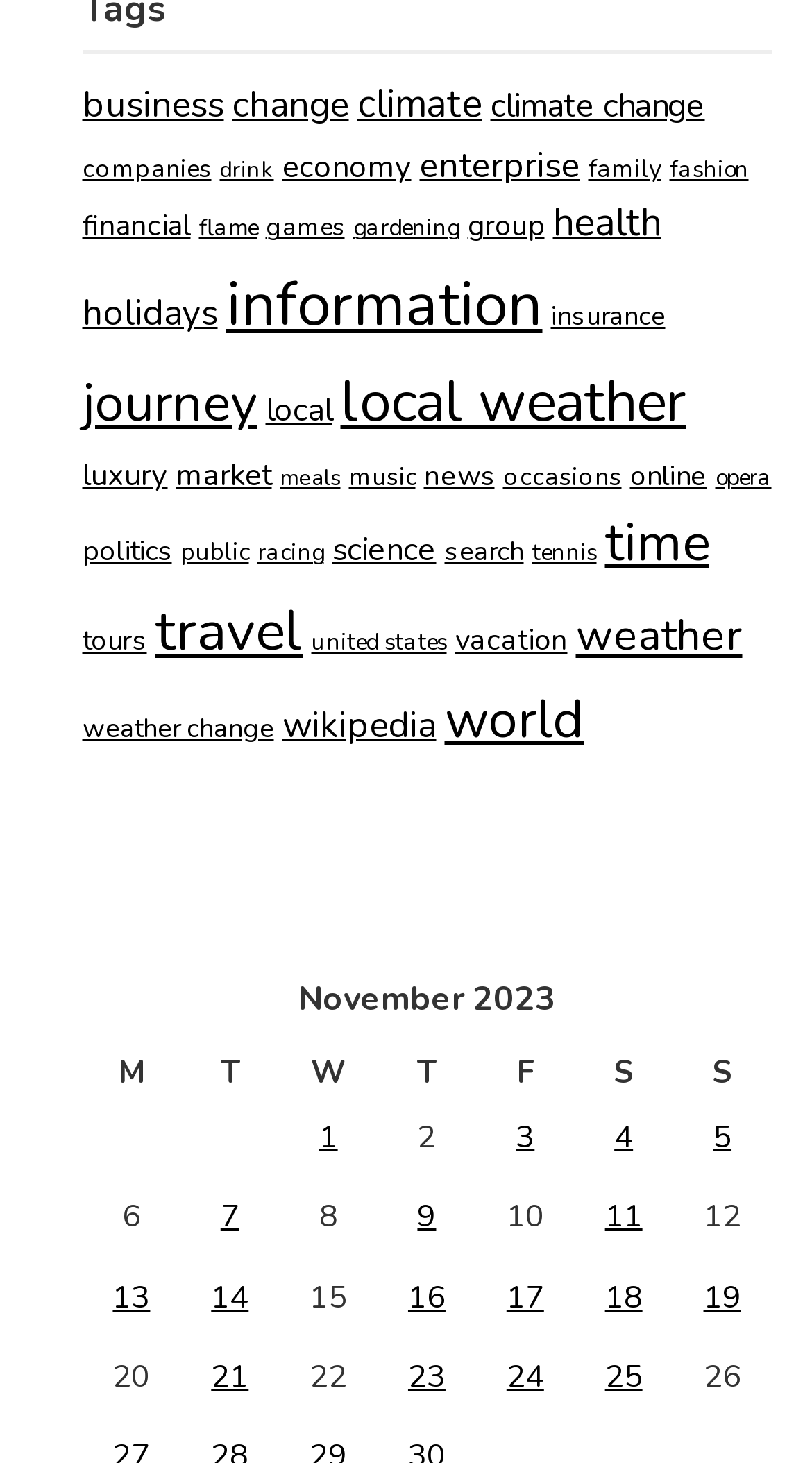What is the category that comes after 'climate change'?
Refer to the image and give a detailed answer to the question.

I examined the links on the webpage and found that the category 'companies' comes after 'climate change' in the list of categories.